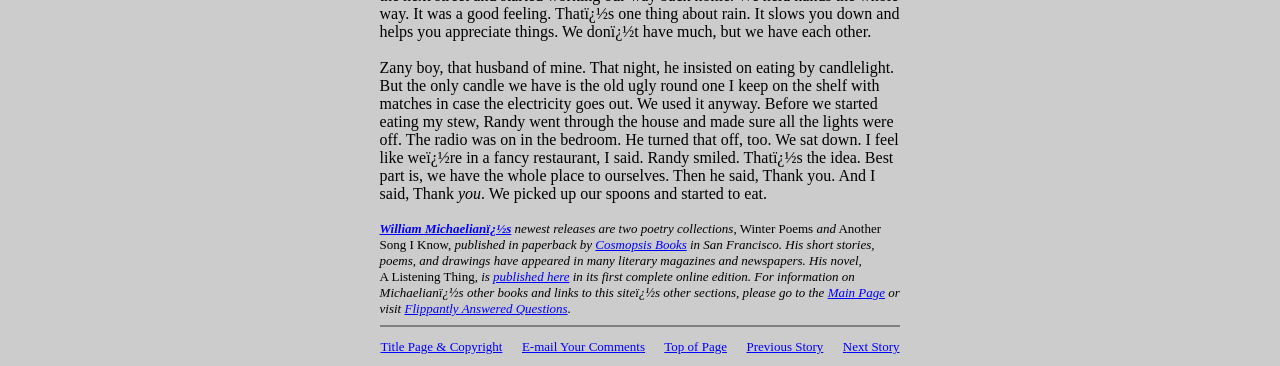What is the title of the novel? Analyze the screenshot and reply with just one word or a short phrase.

A Listening Thing